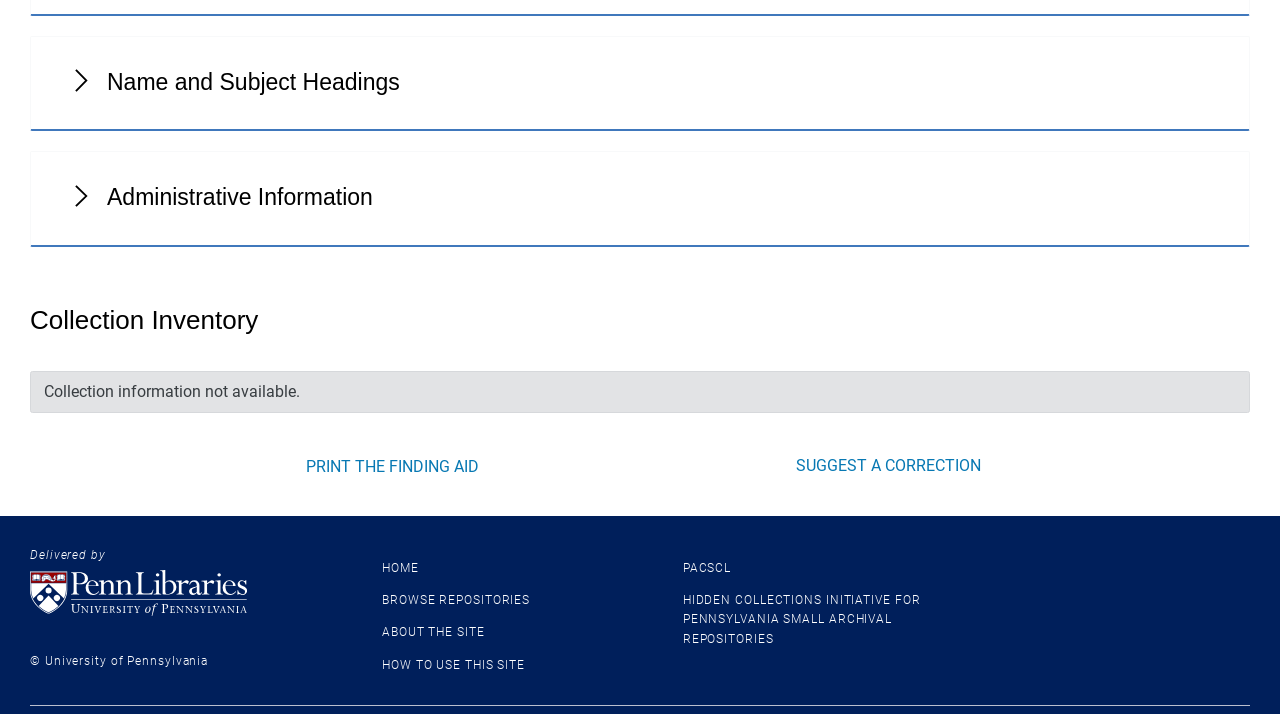Identify the bounding box coordinates for the element you need to click to achieve the following task: "Expand the 'Name and Subject Headings' section". Provide the bounding box coordinates as four float numbers between 0 and 1, in the form [left, top, right, bottom].

[0.023, 0.05, 0.977, 0.184]